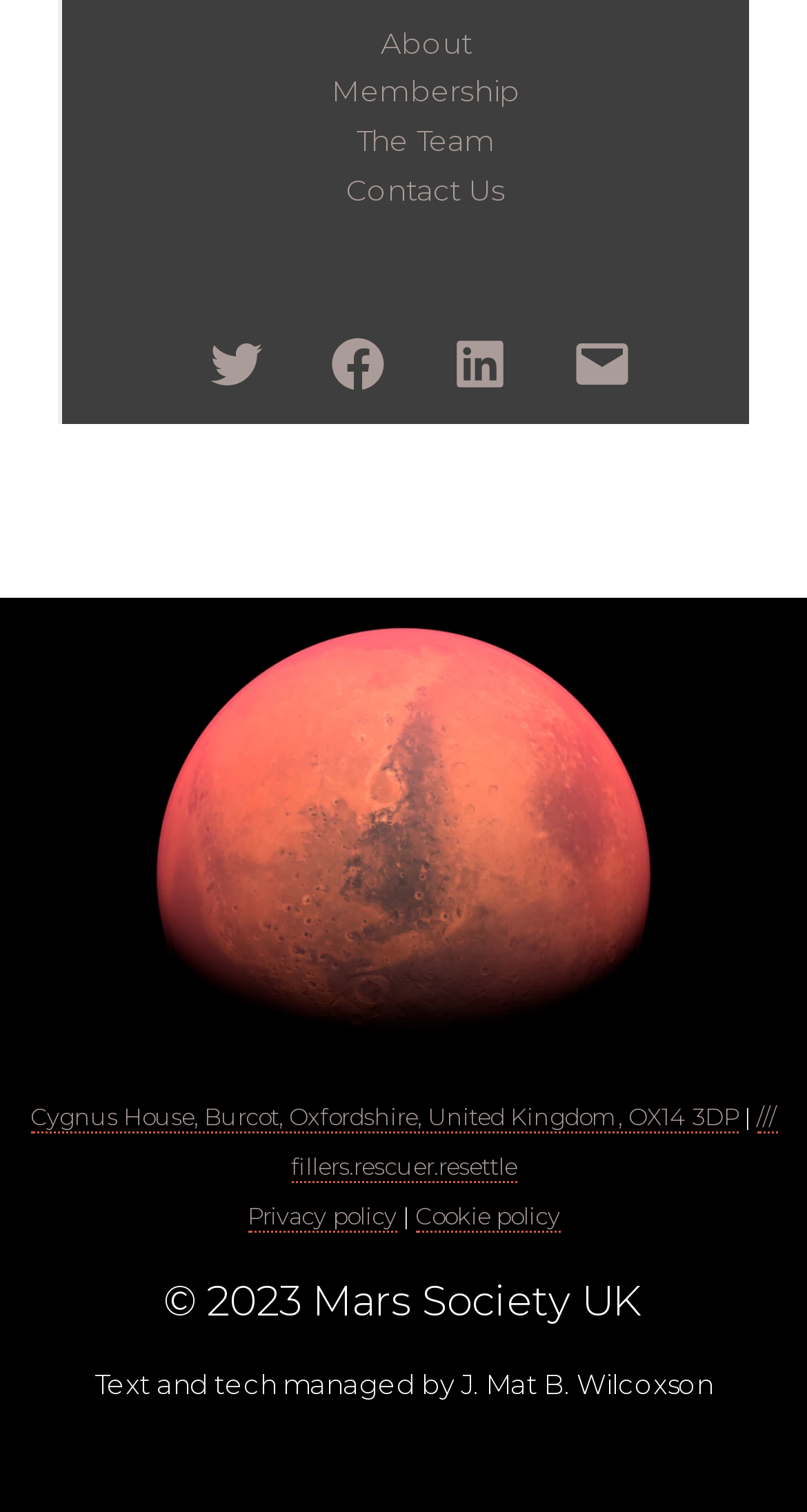Locate the bounding box coordinates of the item that should be clicked to fulfill the instruction: "Open Twitter profile".

[0.254, 0.22, 0.331, 0.261]